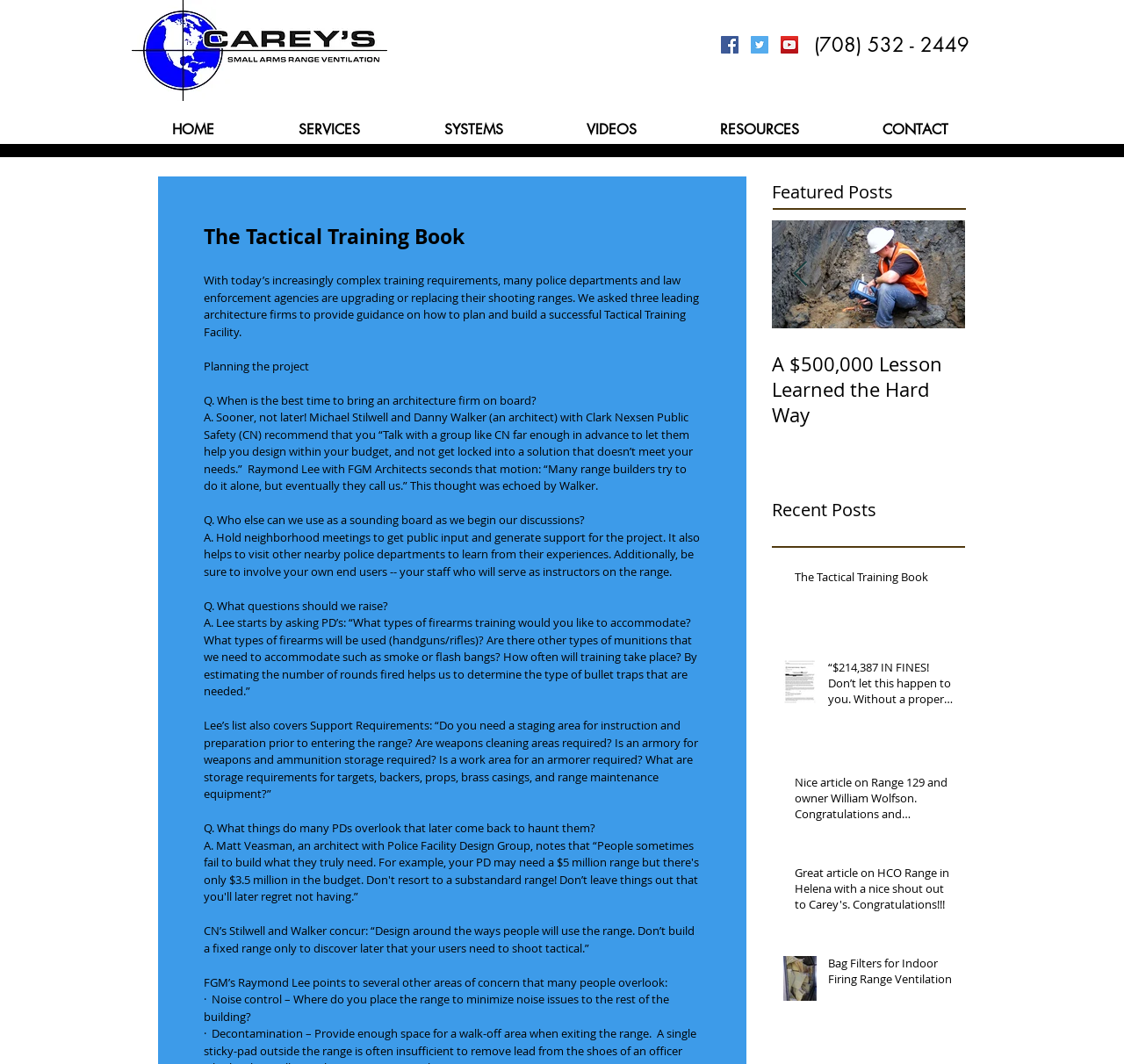Extract the bounding box coordinates of the UI element described by: "Global". The coordinates should include four float numbers ranging from 0 to 1, e.g., [left, top, right, bottom].

None